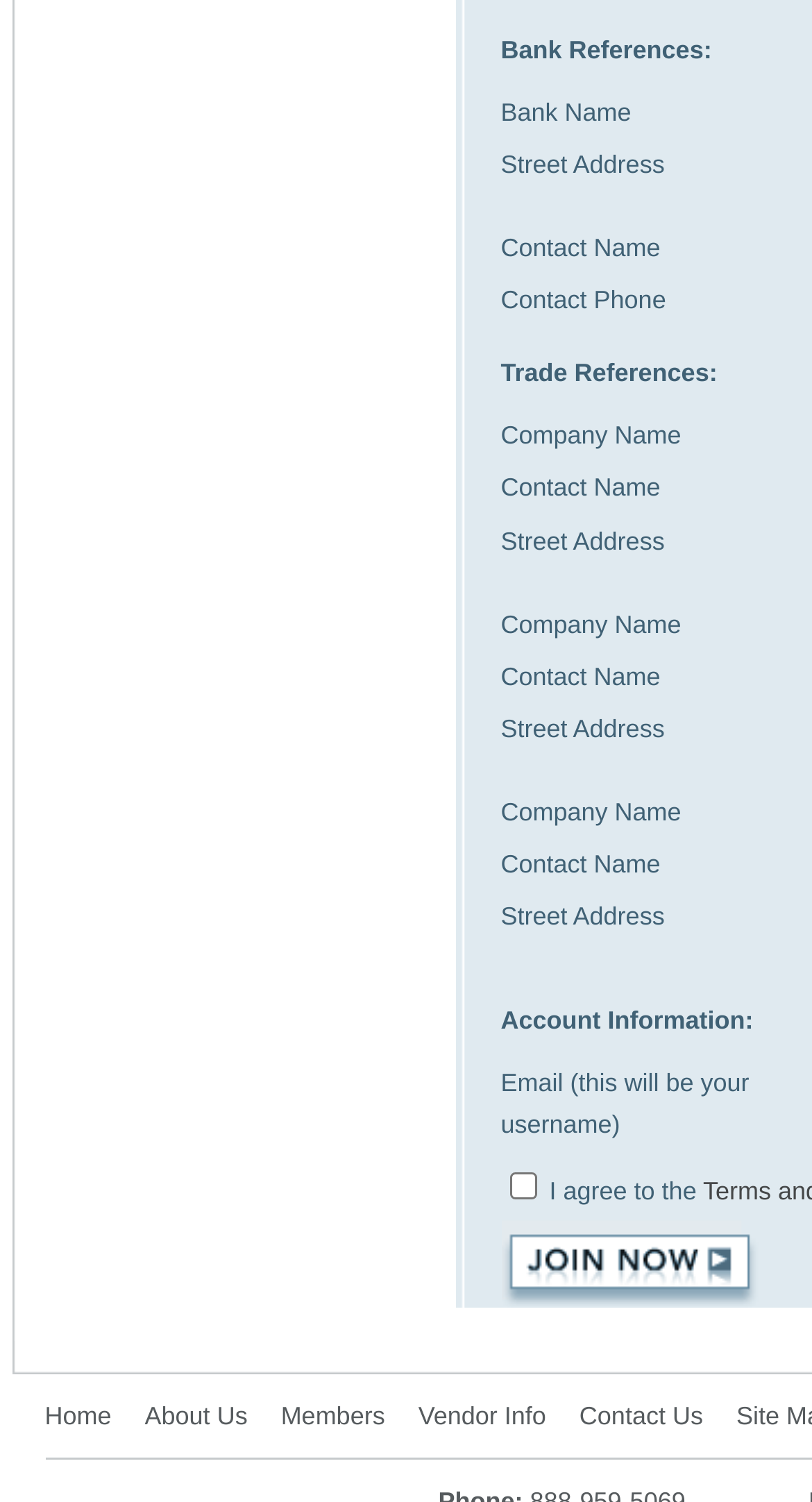Kindly respond to the following question with a single word or a brief phrase: 
What is the text on the button at the bottom of the page?

Join Now